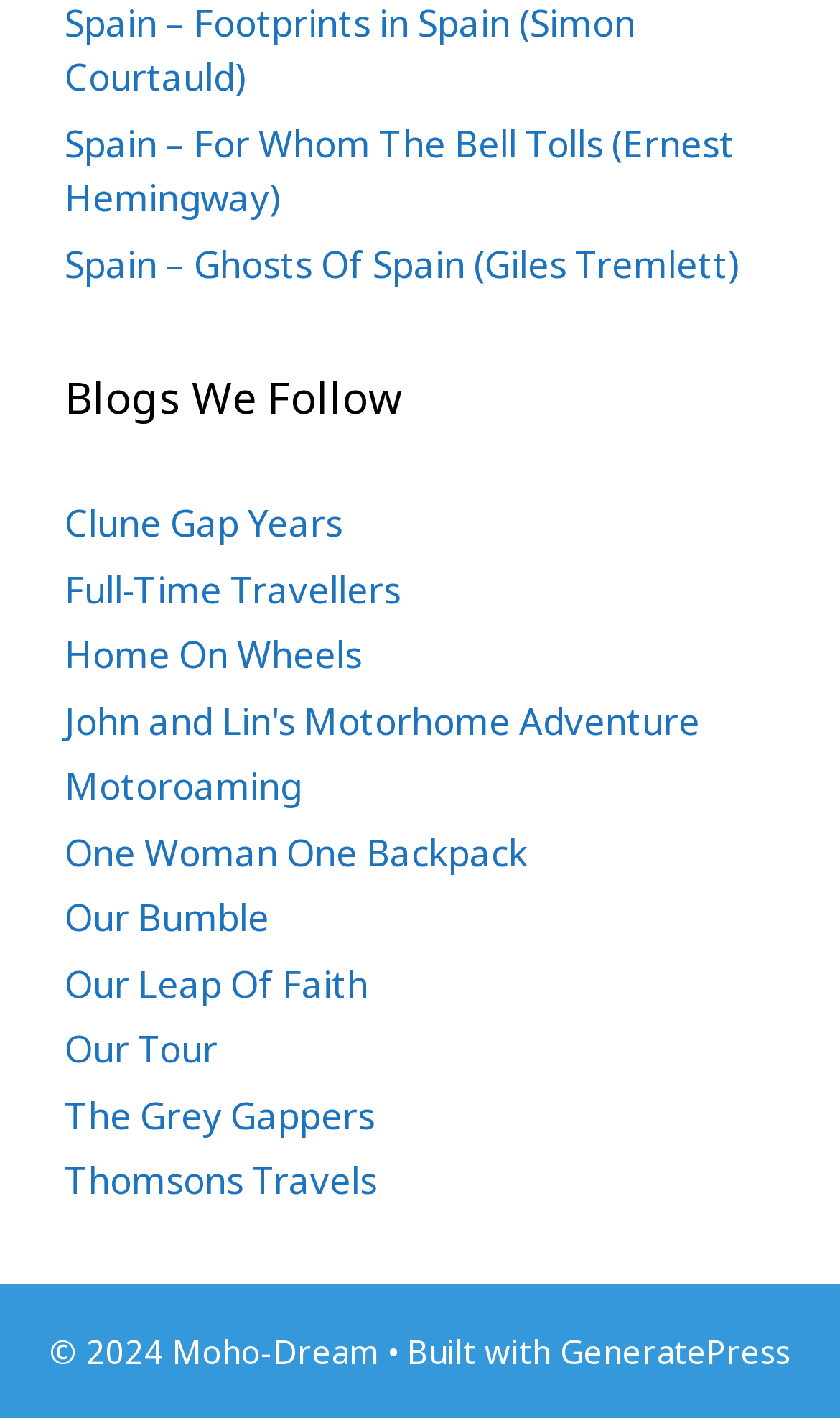Please locate the bounding box coordinates of the region I need to click to follow this instruction: "download 'Fallout 4 wasteland workshop pc'".

None